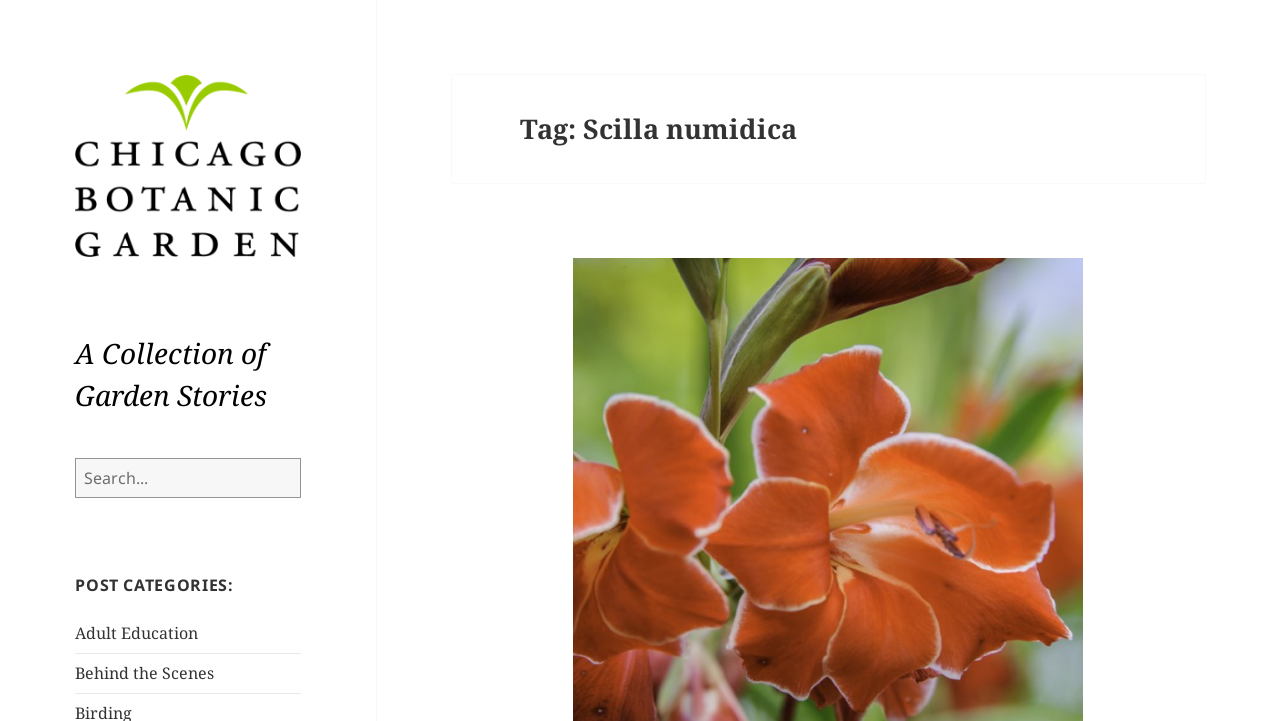Find the bounding box coordinates for the element described here: "My Chicago Botanic Garden".

[0.059, 0.374, 0.221, 0.47]